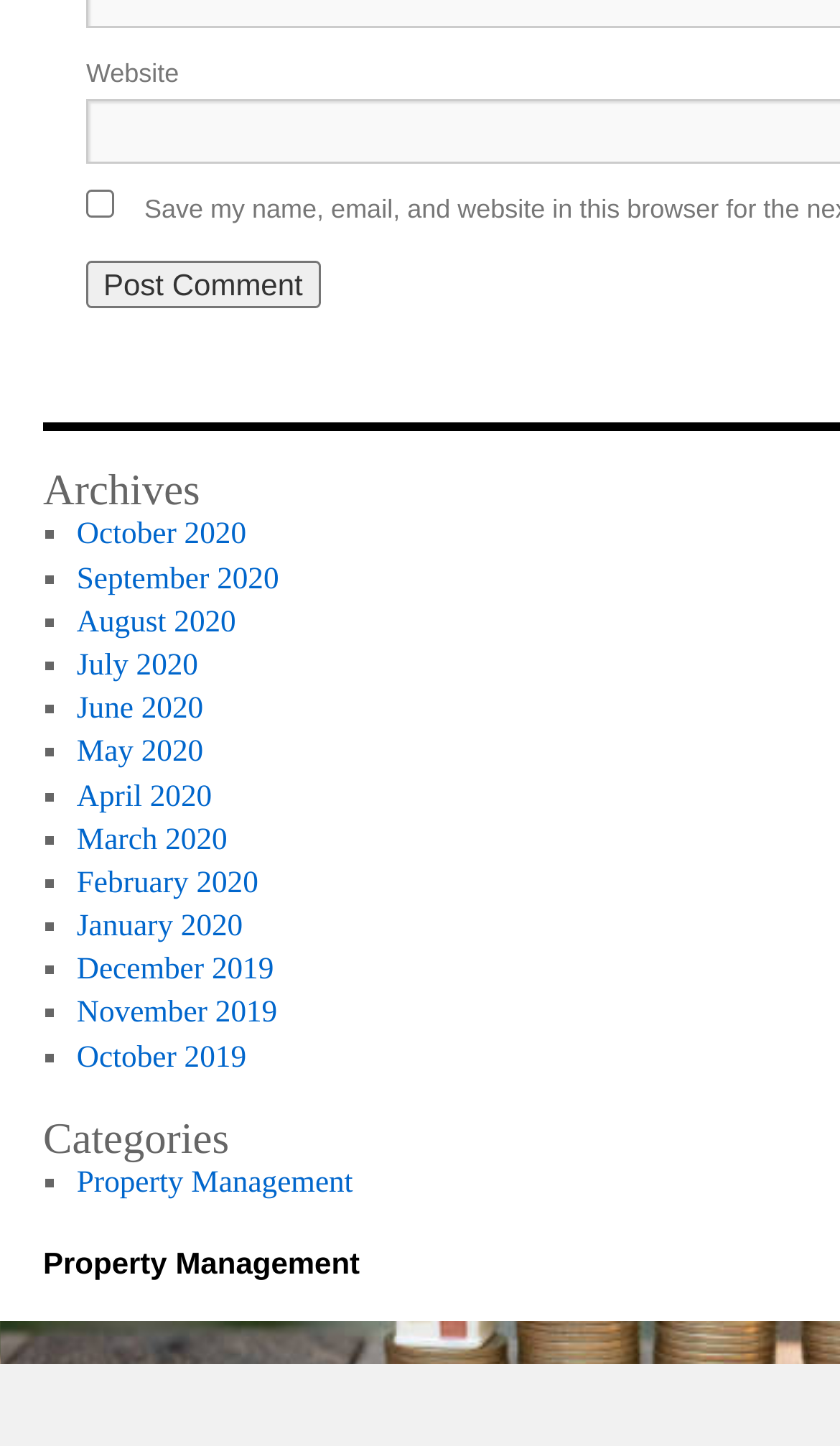Please find the bounding box coordinates of the element that needs to be clicked to perform the following instruction: "Check the 'Save my name, email, and website in this browser for the next time I comment.' checkbox". The bounding box coordinates should be four float numbers between 0 and 1, represented as [left, top, right, bottom].

[0.103, 0.131, 0.136, 0.151]